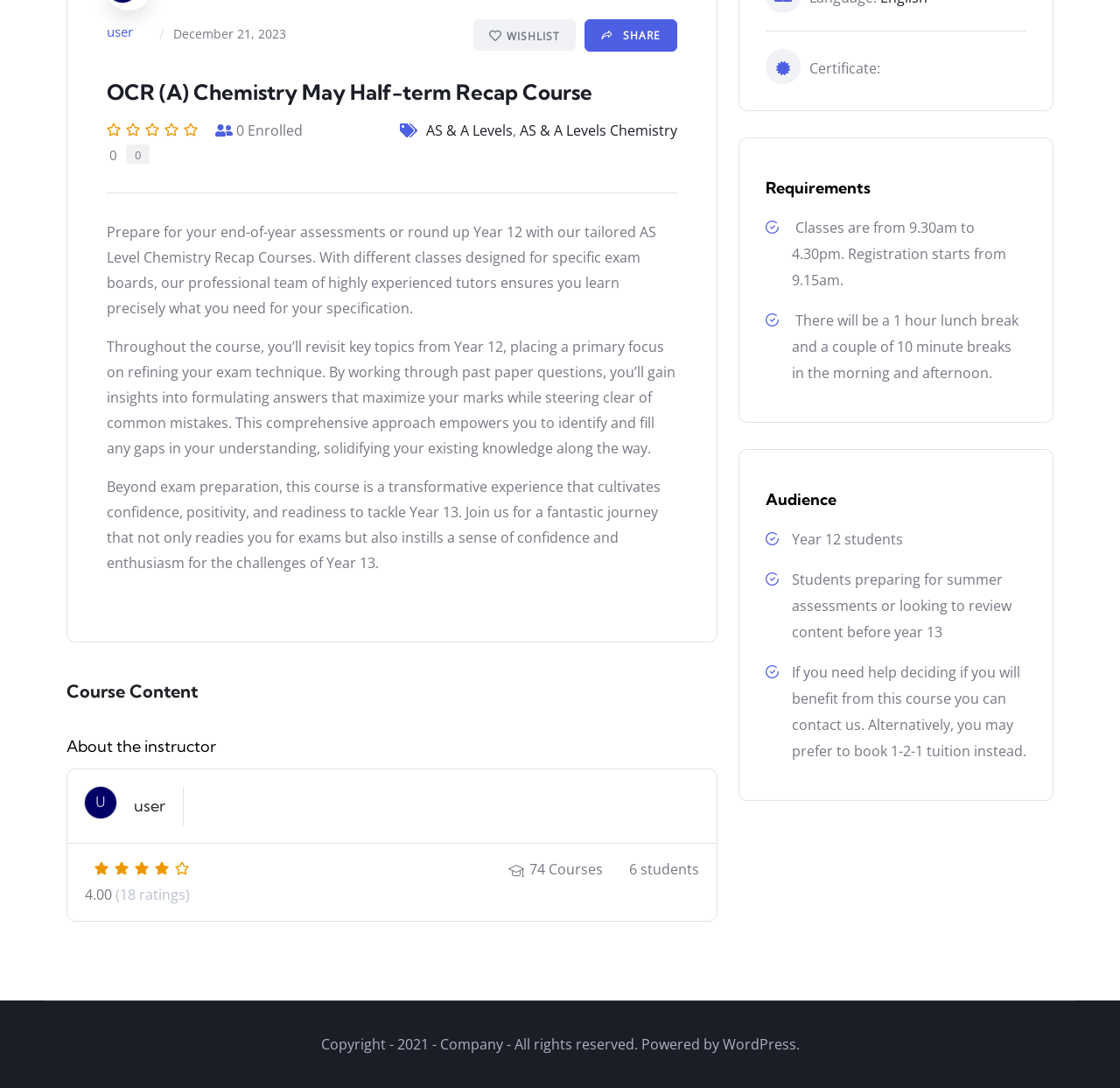Who is the target audience for this course?
Based on the image, give a concise answer in the form of a single word or short phrase.

Year 12 students